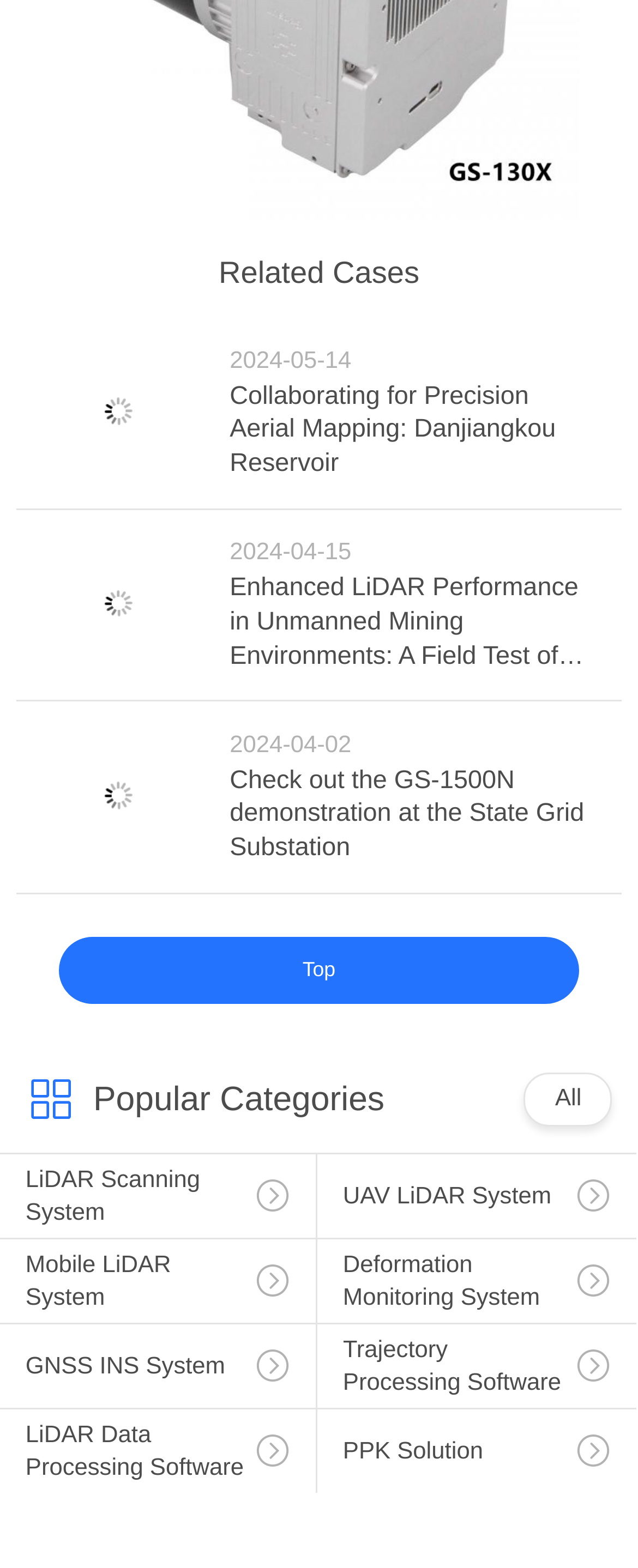Use the information in the screenshot to answer the question comprehensively: What is the purpose of the images on the webpage?

This question can be answered by looking at the images on the webpage. The images are next to the links of company cases, and they are likely used to illustrate or provide a visual representation of the cases.